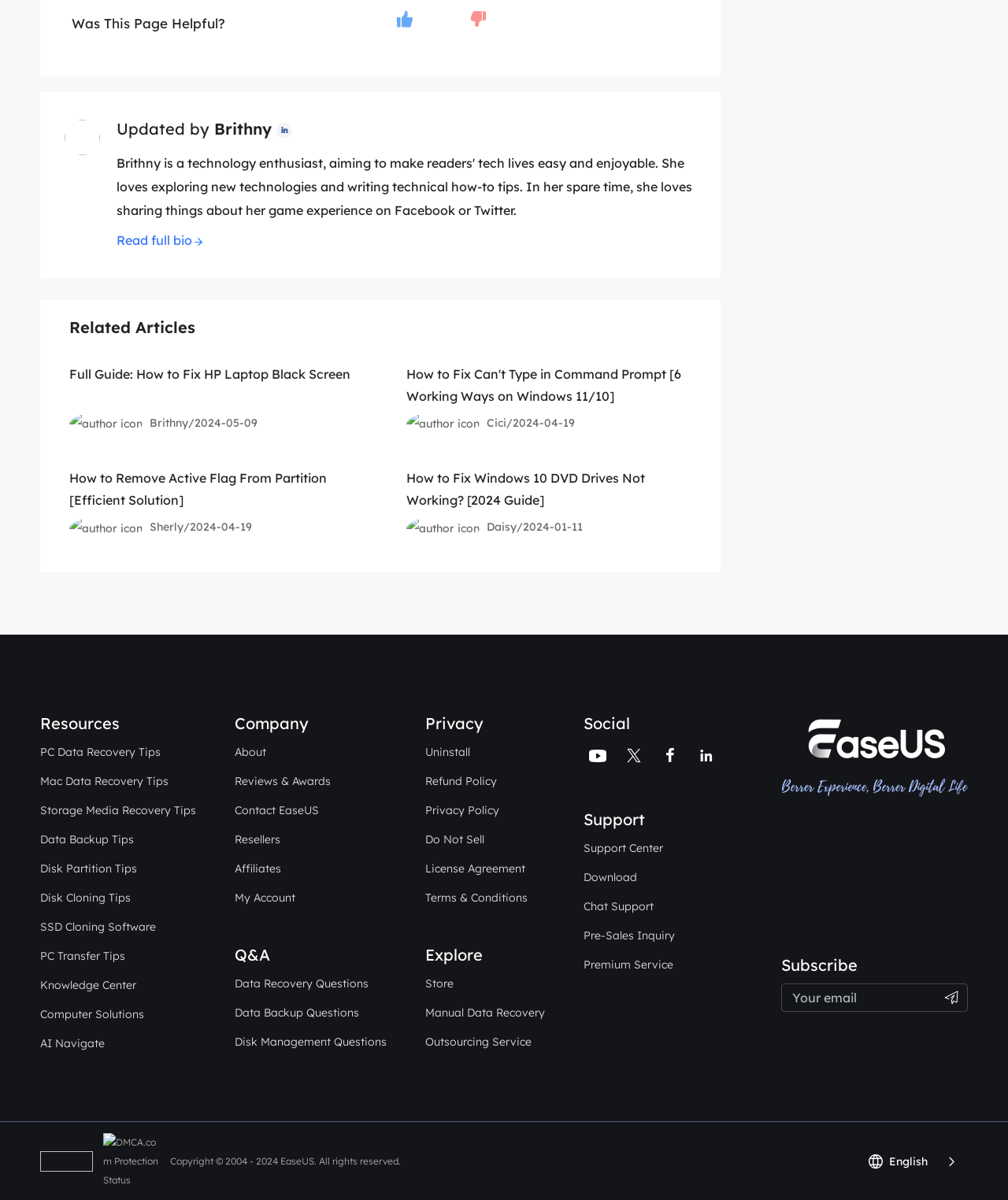Show the bounding box coordinates for the element that needs to be clicked to execute the following instruction: "Read 'Brithny' author bio". Provide the coordinates in the form of four float numbers between 0 and 1, i.e., [left, top, right, bottom].

[0.213, 0.099, 0.27, 0.115]